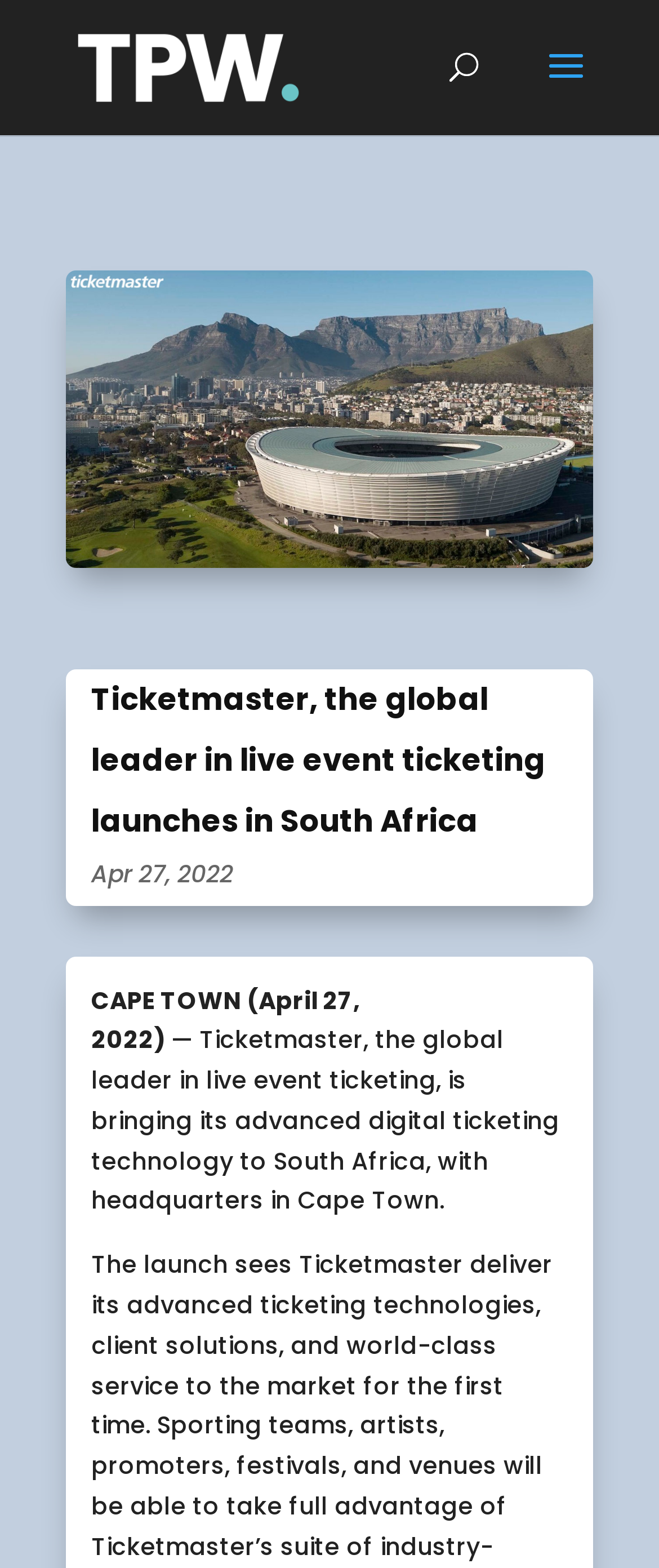What is the name of the company launching in South Africa?
Please provide a full and detailed response to the question.

I found the name of the company by looking at the image element with the content 'Ticketmaster South Africa' which is located above the heading.